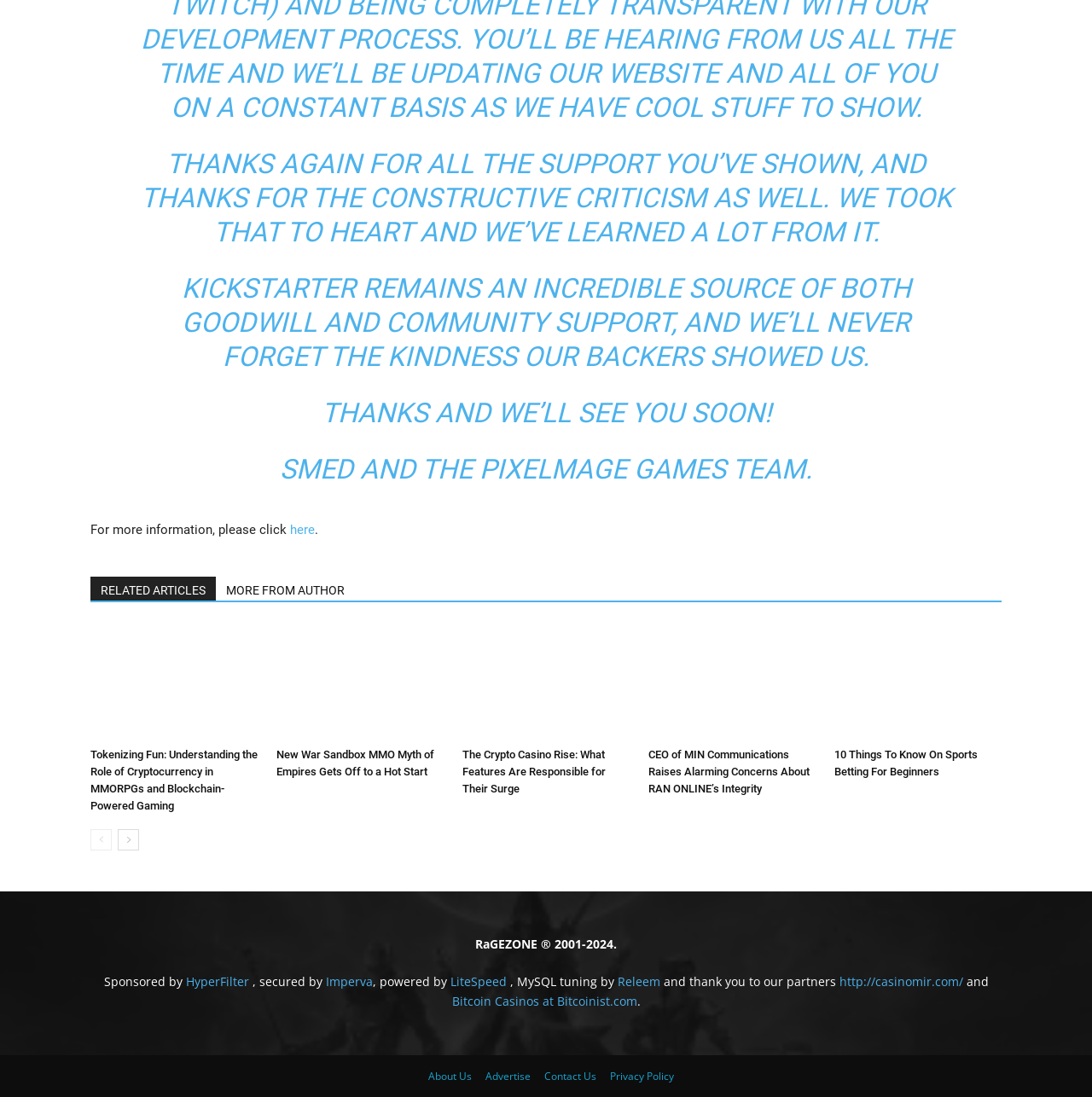Given the webpage screenshot and the description, determine the bounding box coordinates (top-left x, top-left y, bottom-right x, bottom-right y) that define the location of the UI element matching this description: Imperva

[0.298, 0.888, 0.341, 0.902]